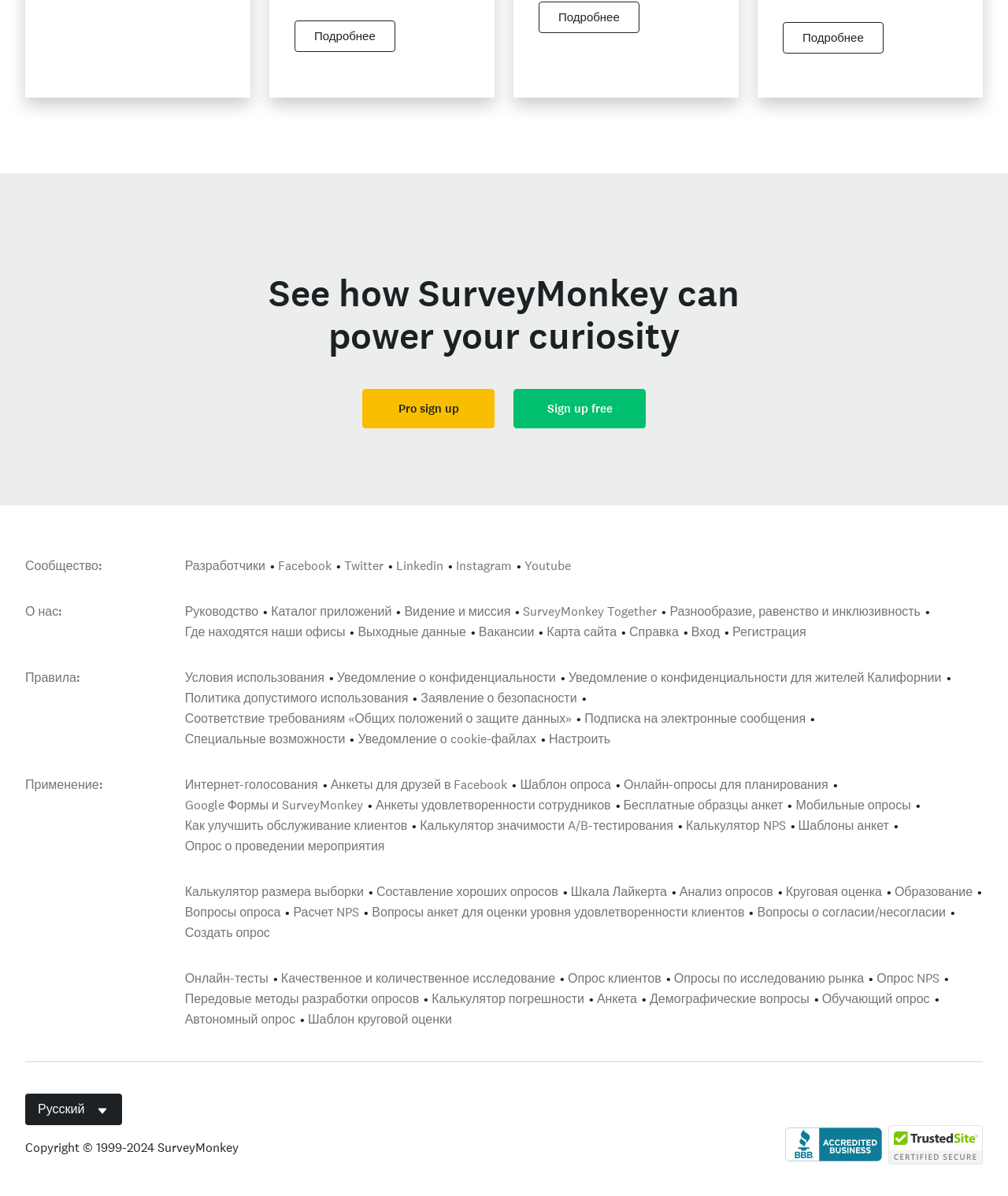Given the description "Калькулятор размера выборки", determine the bounding box of the corresponding UI element.

[0.183, 0.739, 0.361, 0.752]